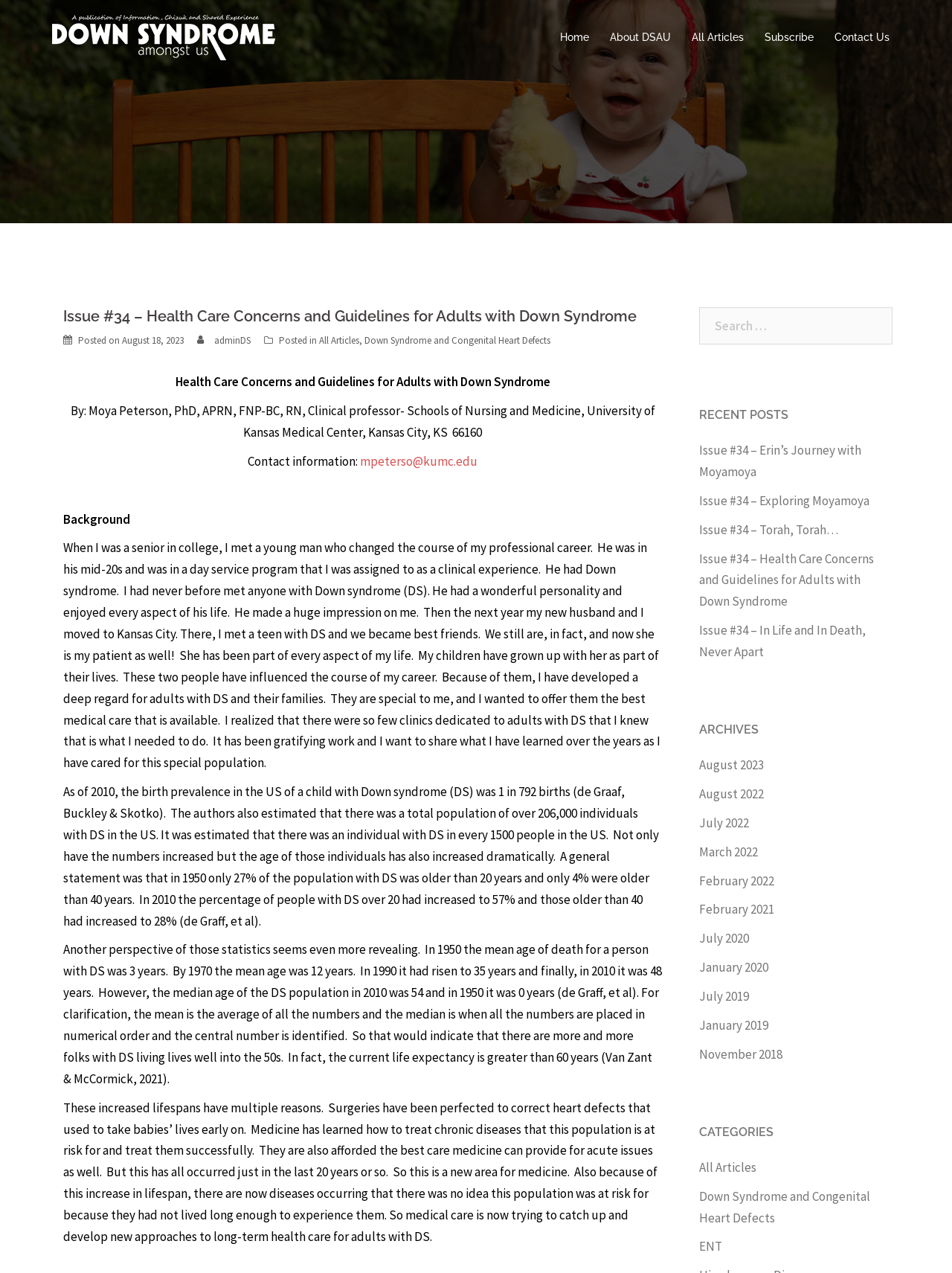How many recent posts are listed?
Examine the image and give a concise answer in one word or a short phrase.

5